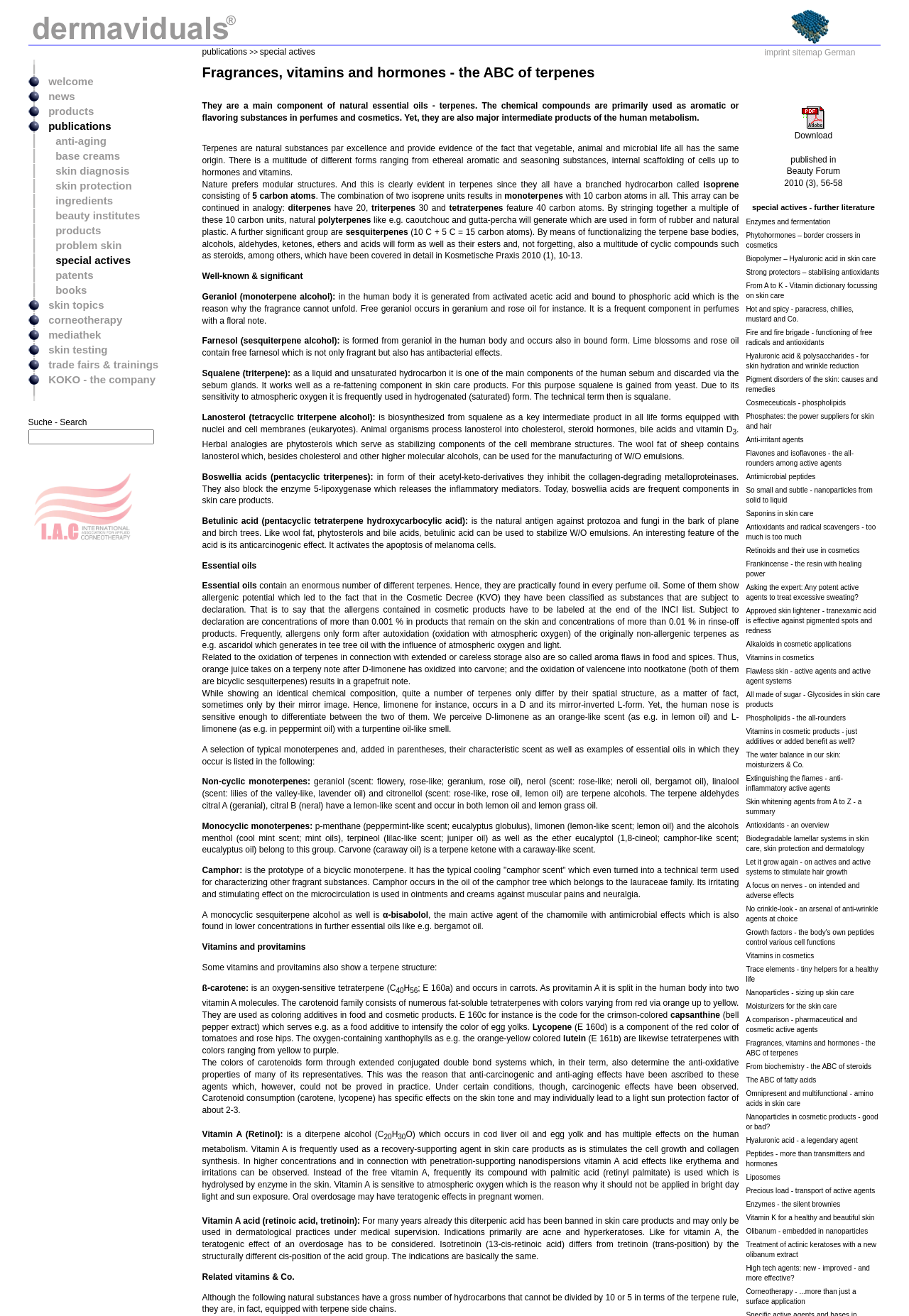Identify the bounding box coordinates of the area that should be clicked in order to complete the given instruction: "browse products". The bounding box coordinates should be four float numbers between 0 and 1, i.e., [left, top, right, bottom].

[0.045, 0.08, 0.103, 0.089]